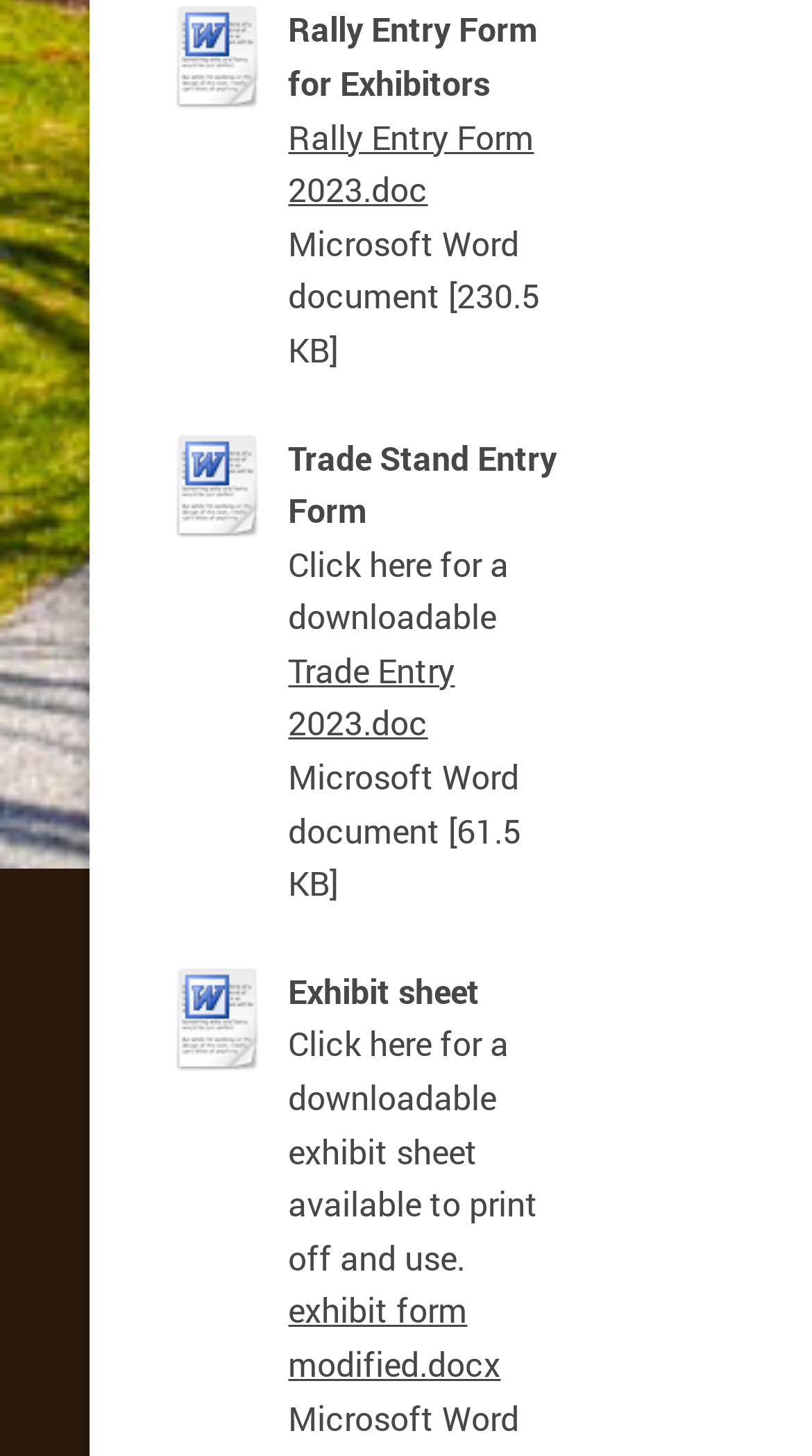Given the element description: "alt="Download"", predict the bounding box coordinates of the UI element it refers to, using four float numbers between 0 and 1, i.e., [left, top, right, bottom].

[0.199, 0.662, 0.332, 0.735]